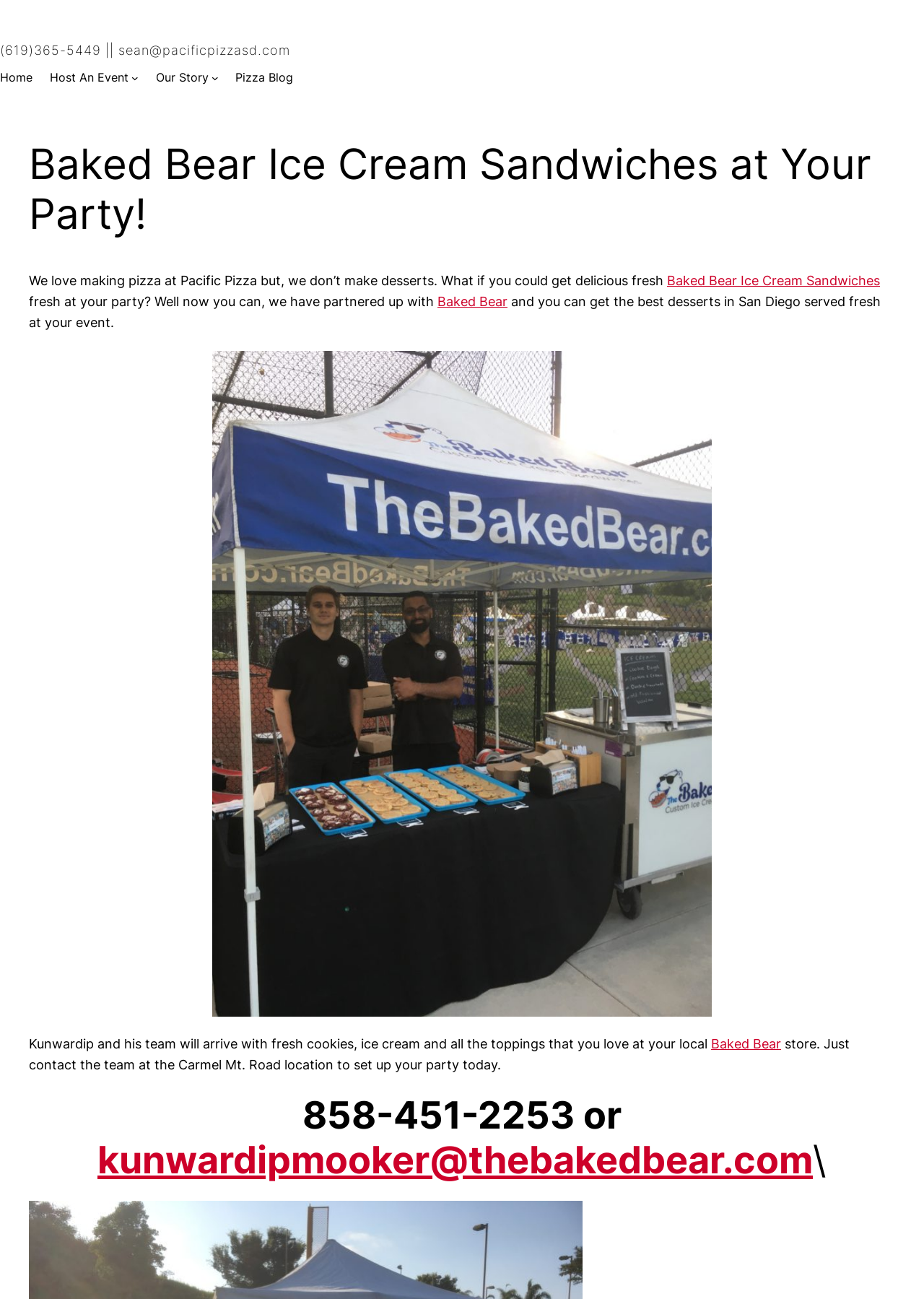Please provide a short answer using a single word or phrase for the question:
What is the name of the ice cream company partnered with Pacific Pizza?

Baked Bear